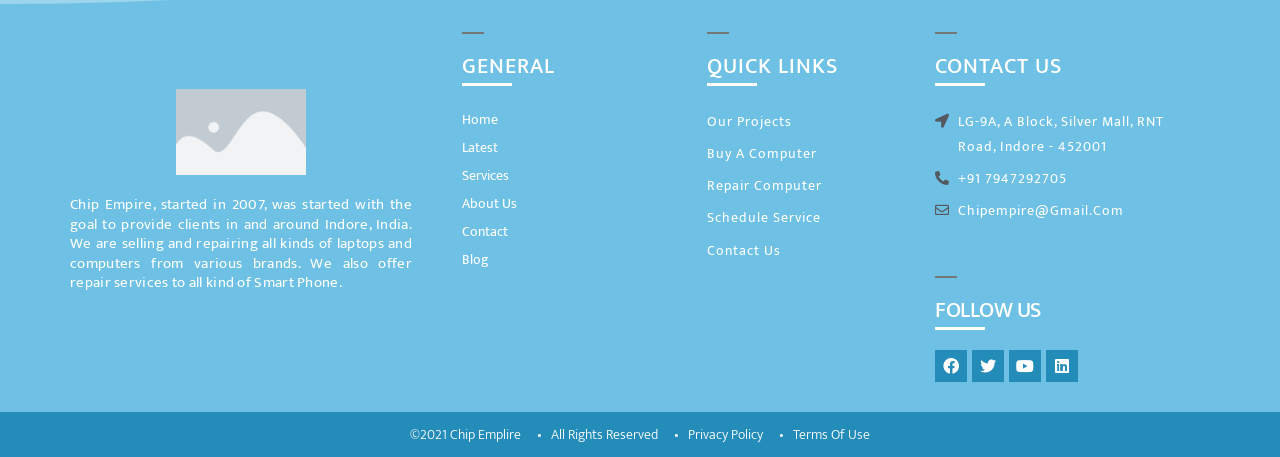Please locate the bounding box coordinates of the element that should be clicked to achieve the given instruction: "Follow on Facebook".

[0.73, 0.765, 0.755, 0.835]